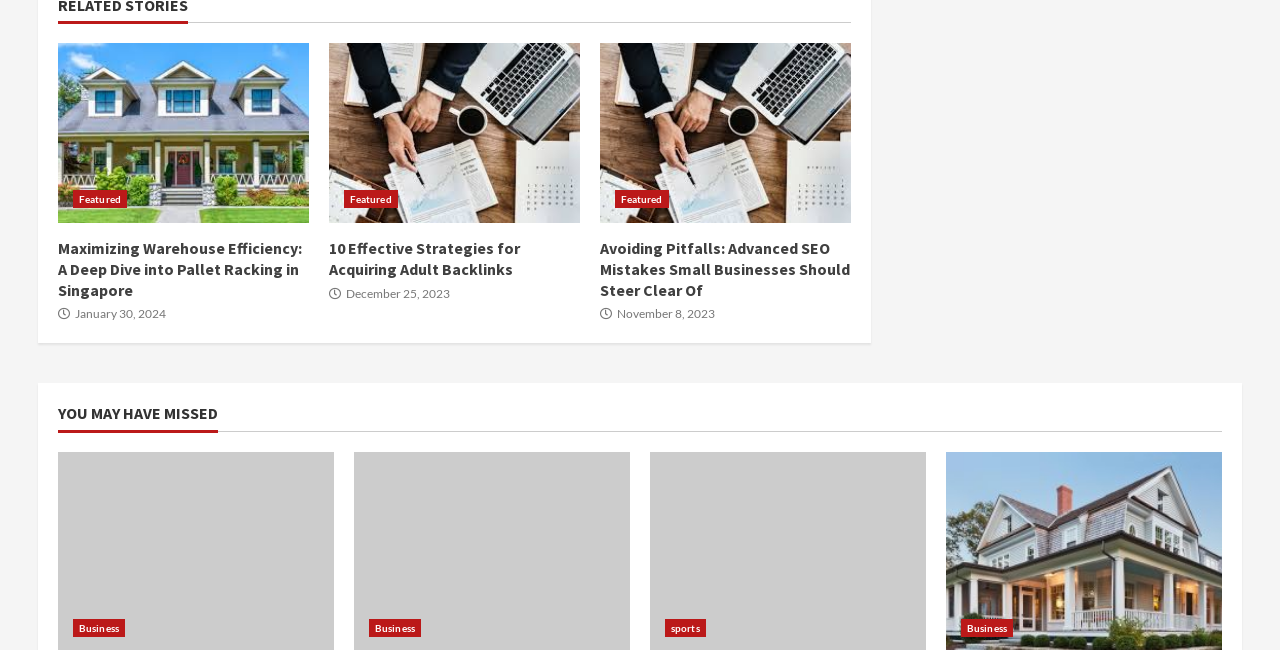Answer the question below using just one word or a short phrase: 
What is the category of the fourth article?

Business